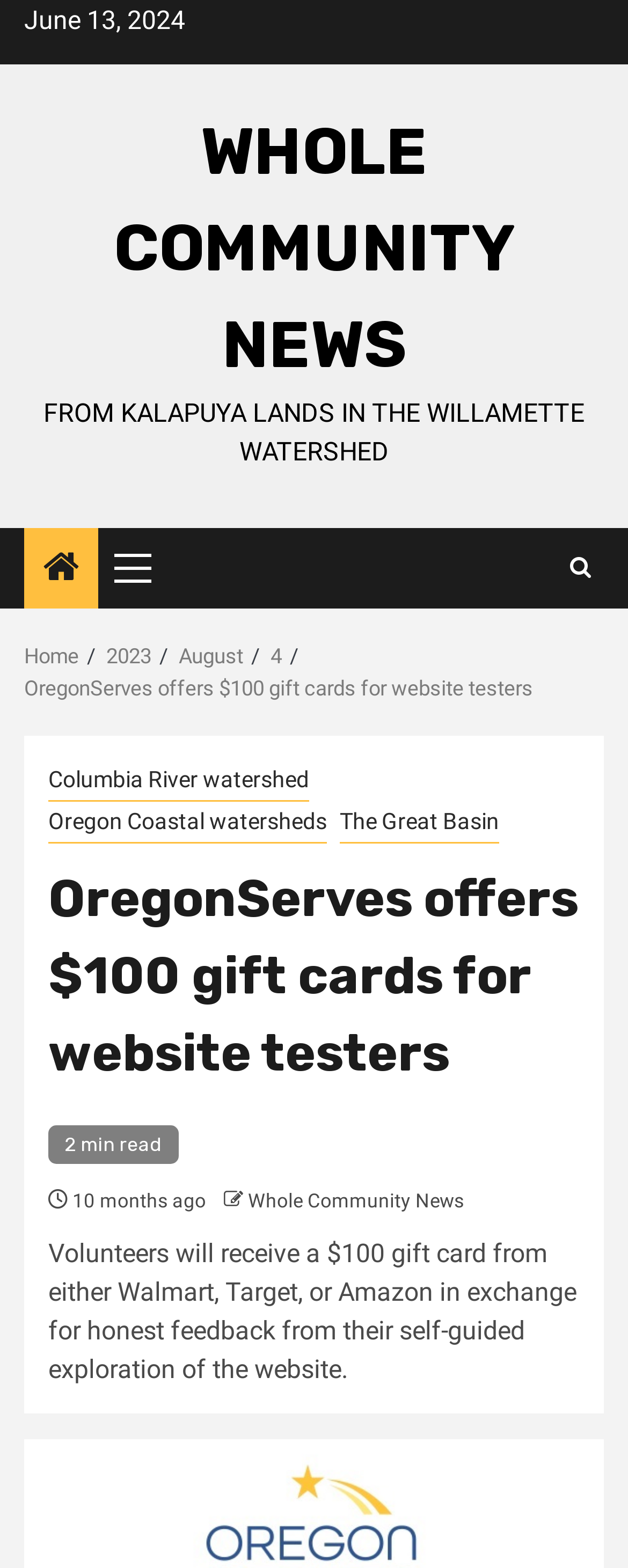Pinpoint the bounding box coordinates of the area that must be clicked to complete this instruction: "Read the article about 'Columbia River watershed'".

[0.077, 0.487, 0.492, 0.511]